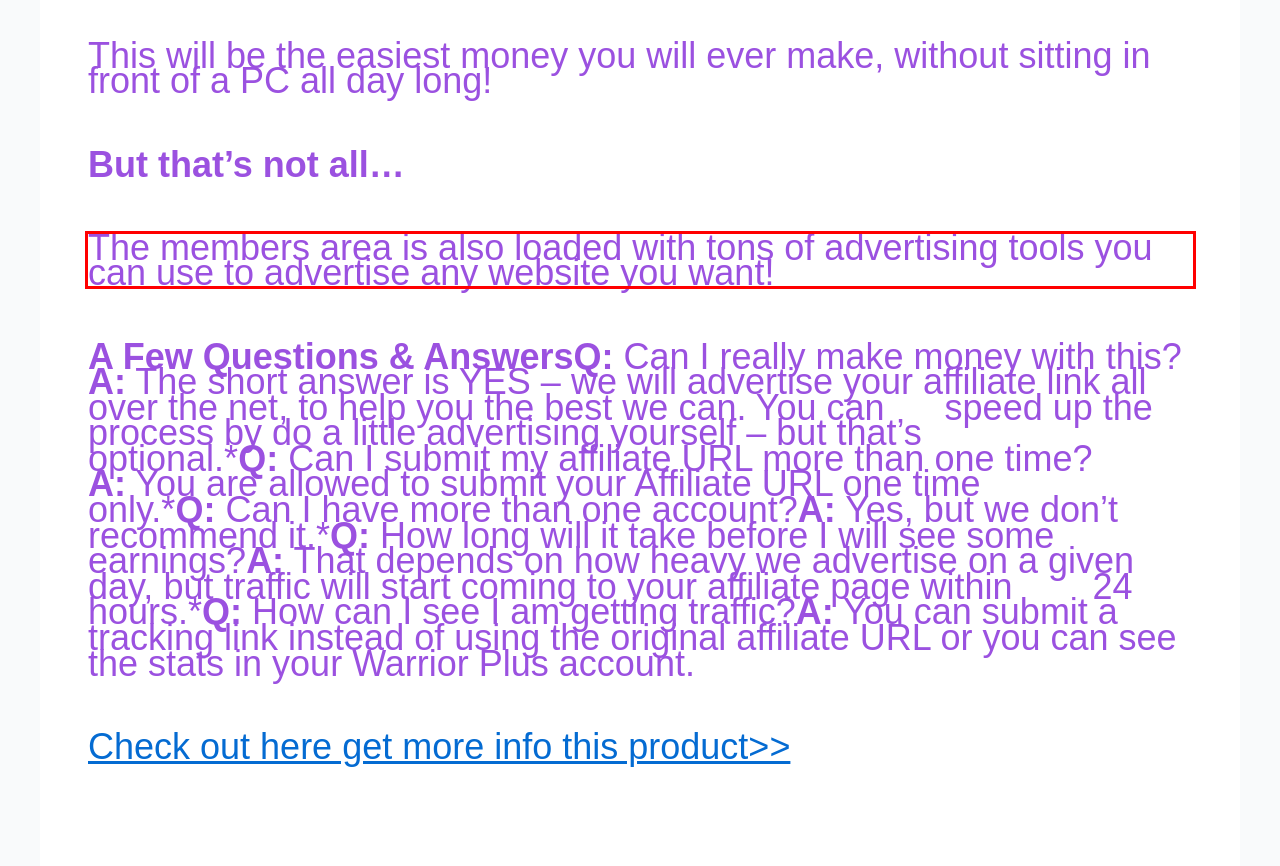Examine the screenshot of the webpage, locate the red bounding box, and perform OCR to extract the text contained within it.

The members area is also loaded with tons of advertising tools you can use to advertise any website you want!